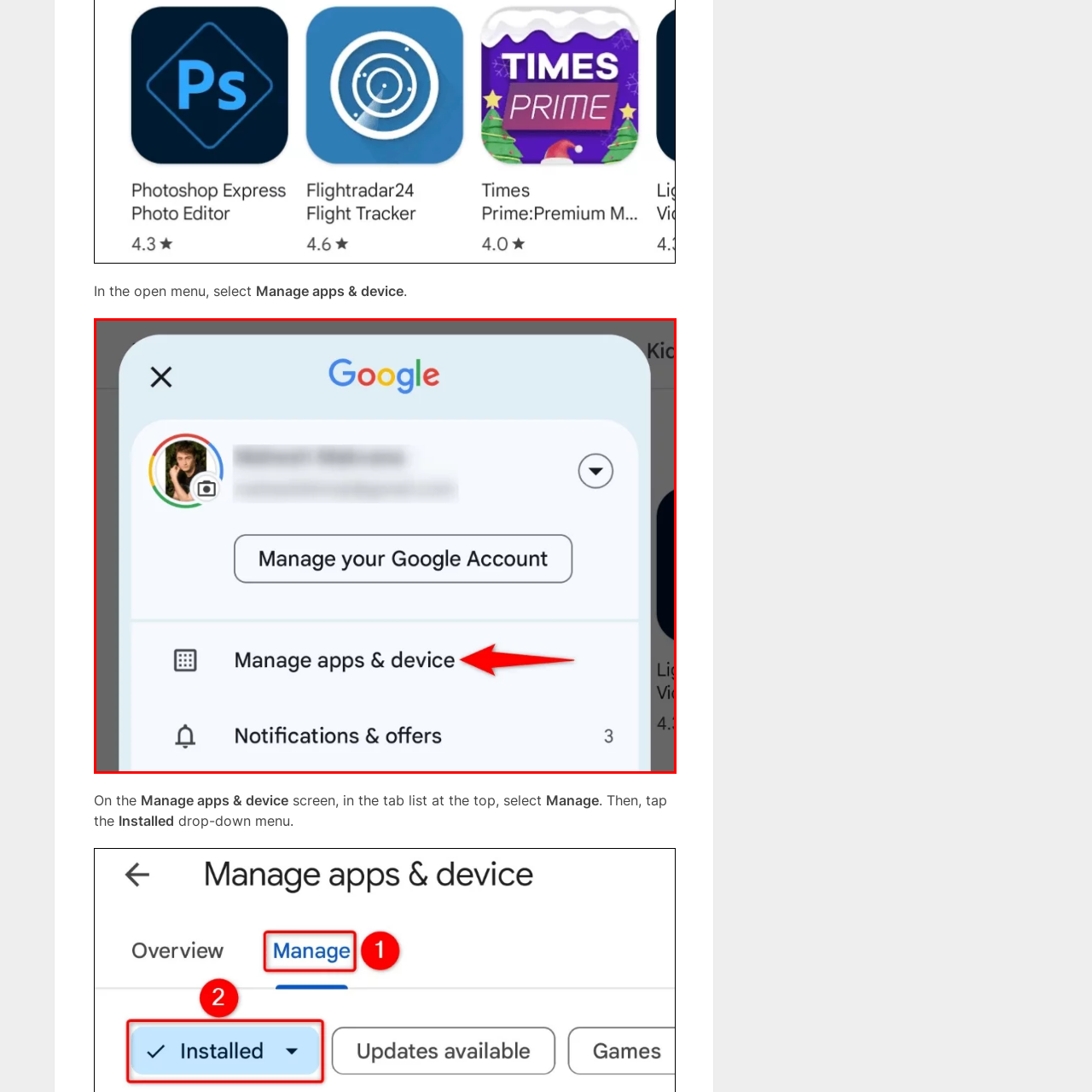Generate an elaborate caption for the image highlighted within the red boundary.

The image showcases a user interface within the Google application, highlighting the "Manage apps & device" option, which is crucial for handling applications and device settings. This feature is emphasized with a prominent red arrow directing attention to it, indicating its importance in the menu. Above this option, the name associated with the Google Account is visible, along with a button to manage account settings. The layout of the menu provides a user-friendly approach, making it easy to navigate settings related to applications and device management within the Google environment.